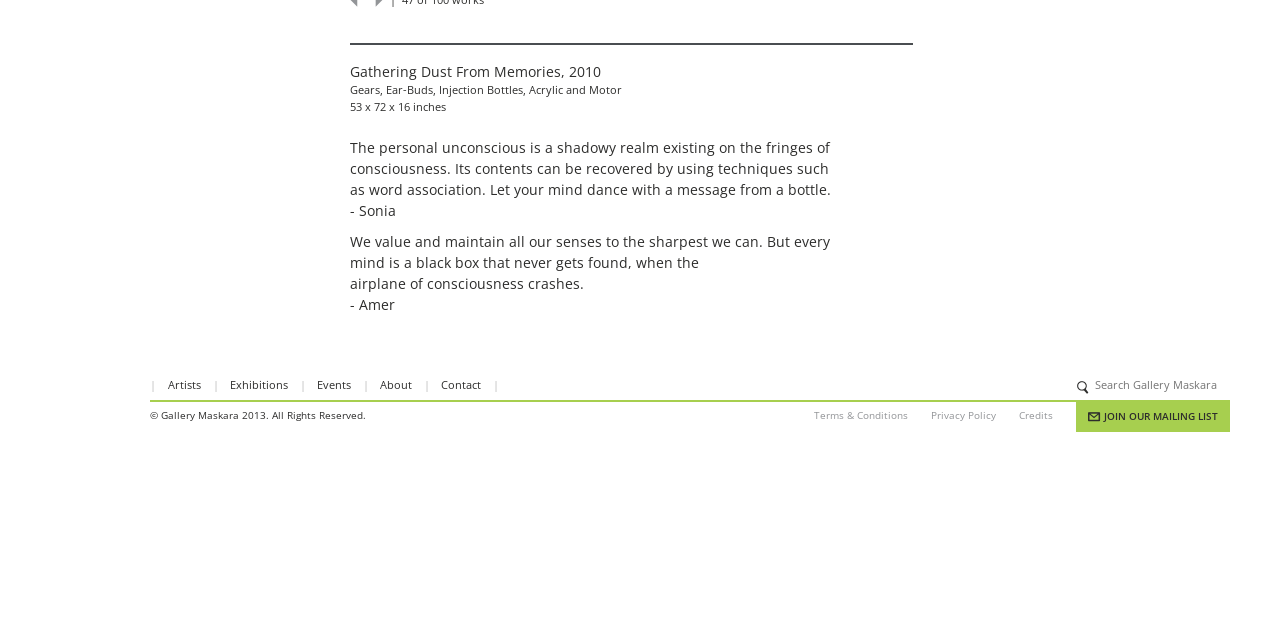Provide the bounding box coordinates for the UI element that is described by this text: "About". The coordinates should be in the form of four float numbers between 0 and 1: [left, top, right, bottom].

[0.291, 0.588, 0.328, 0.612]